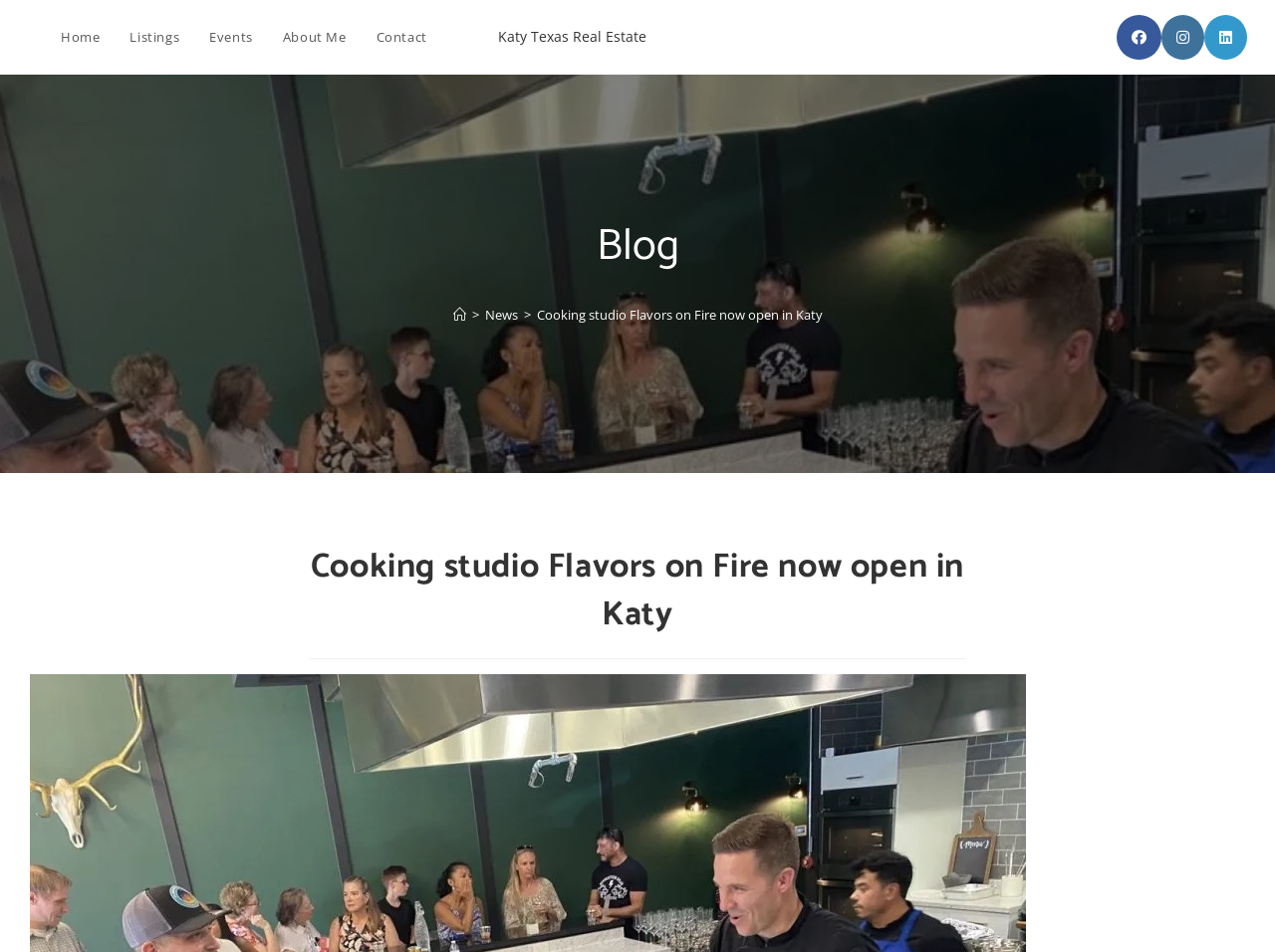Locate the bounding box of the UI element described by: "Katy Texas Real Estate" in the given webpage screenshot.

[0.391, 0.029, 0.507, 0.049]